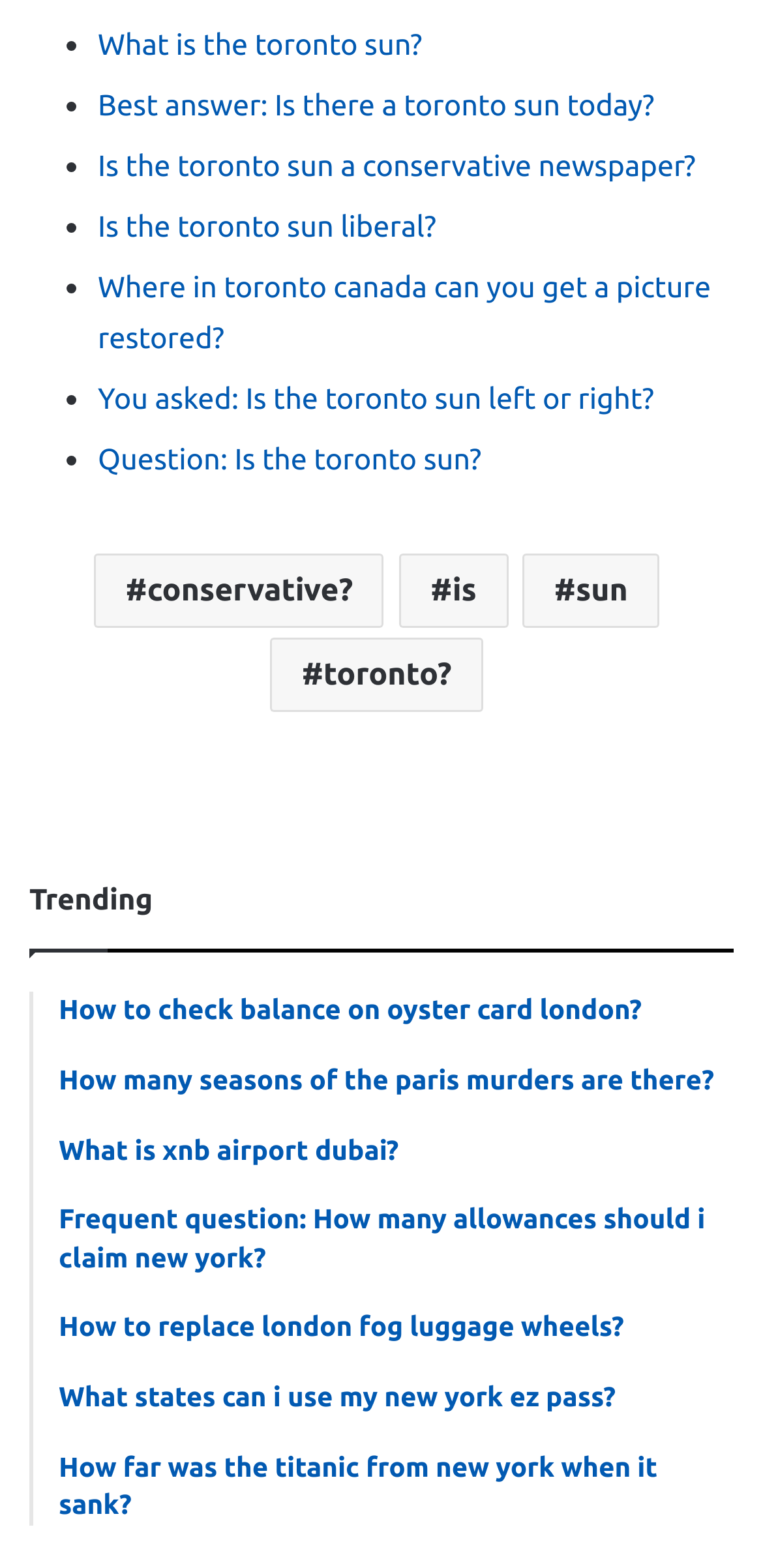Give a concise answer using one word or a phrase to the following question:
What is the category of the links below the first 6 links?

Trending